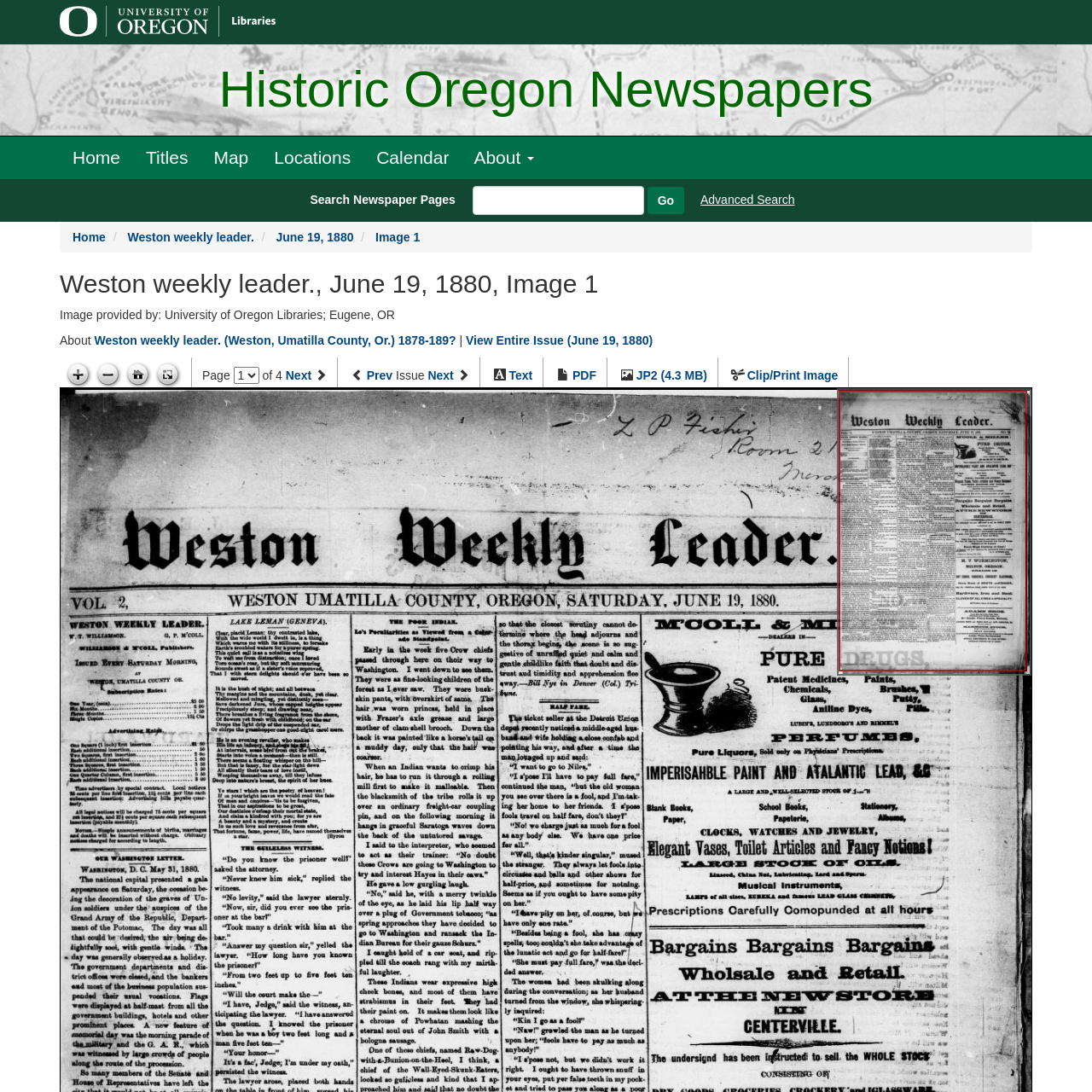What is the name of the newspaper? Examine the screenshot and reply using just one word or a brief phrase.

Weston weekly leader